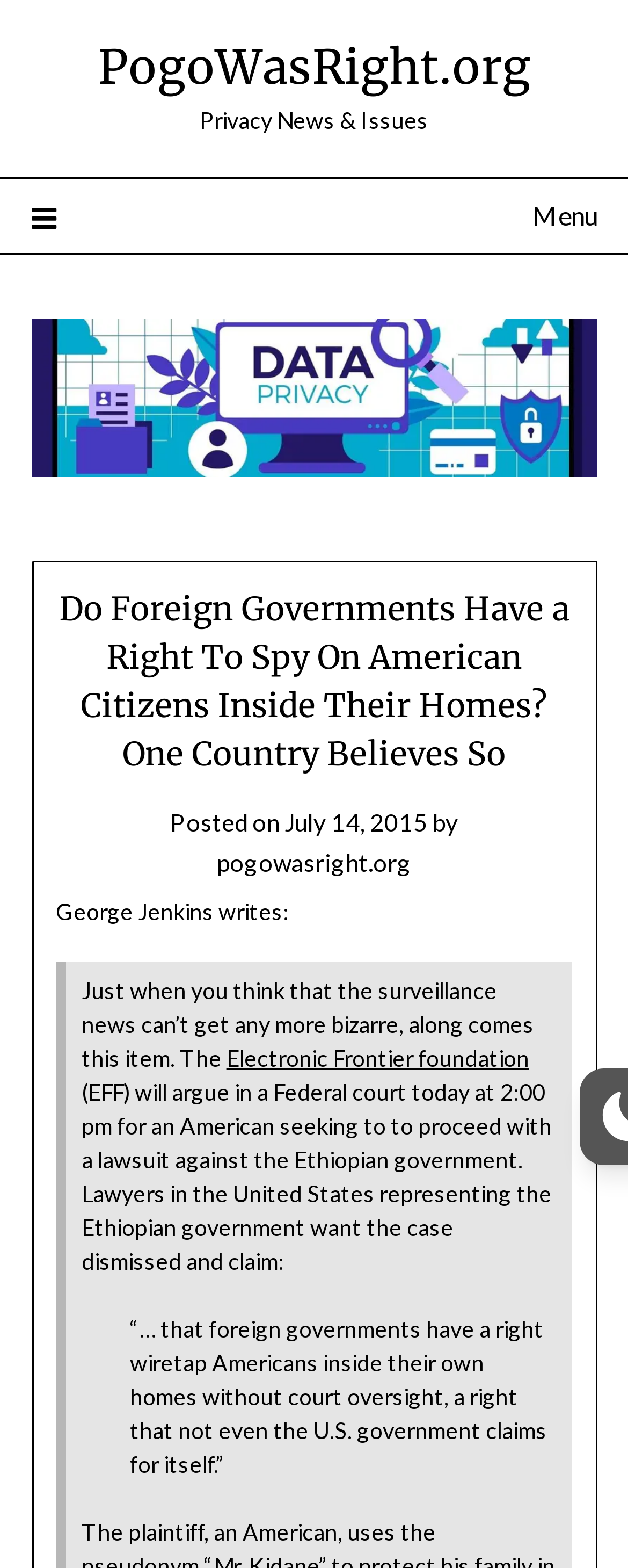What is the topic of the article?
Provide a comprehensive and detailed answer to the question.

The topic of the article is related to surveillance news as mentioned in the text as 'Just when you think that the surveillance news can’t get any more bizarre, along comes this item'.